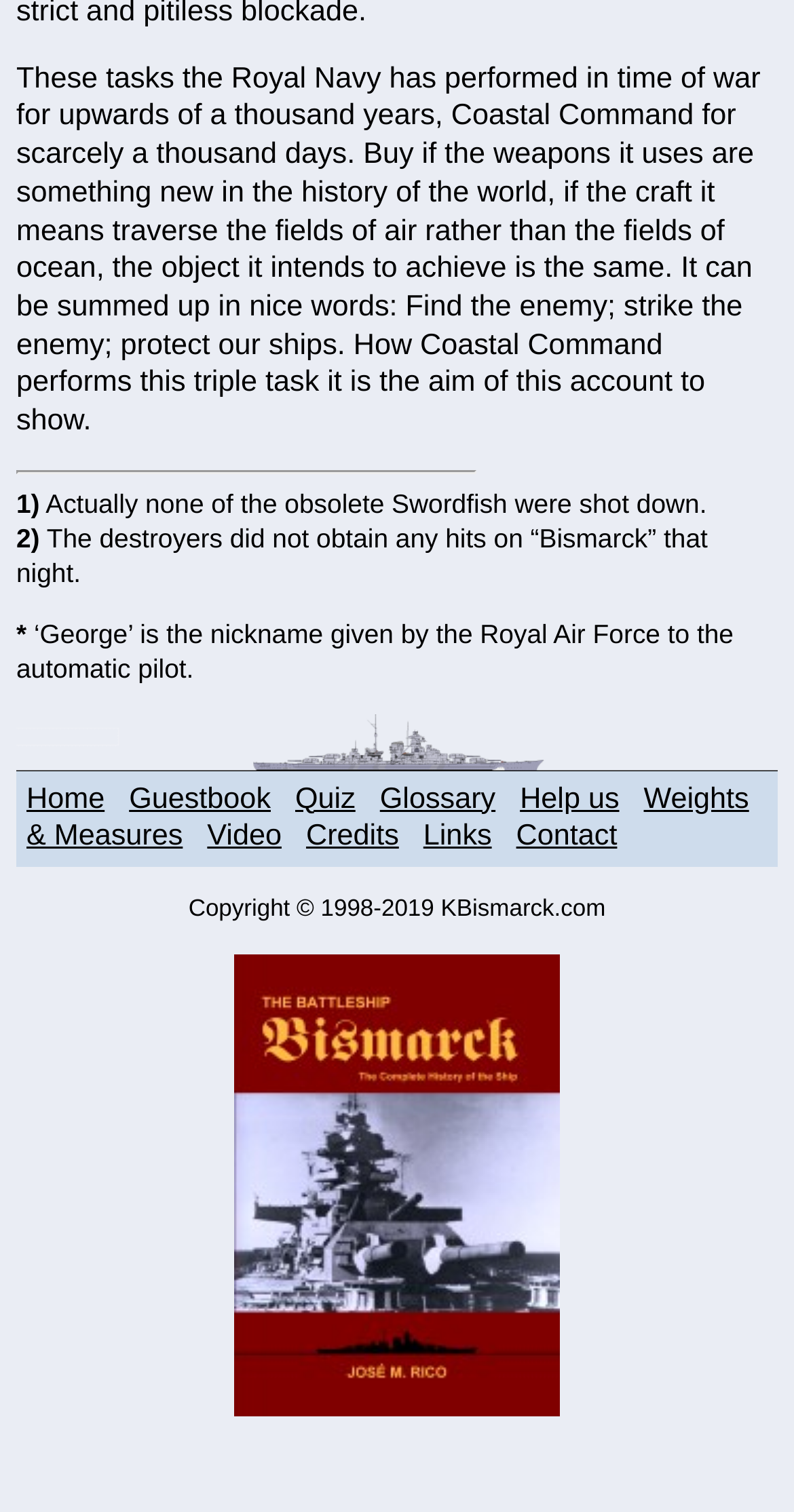Please identify the bounding box coordinates of the element that needs to be clicked to perform the following instruction: "Go to the 'Guestbook'".

[0.163, 0.518, 0.341, 0.539]